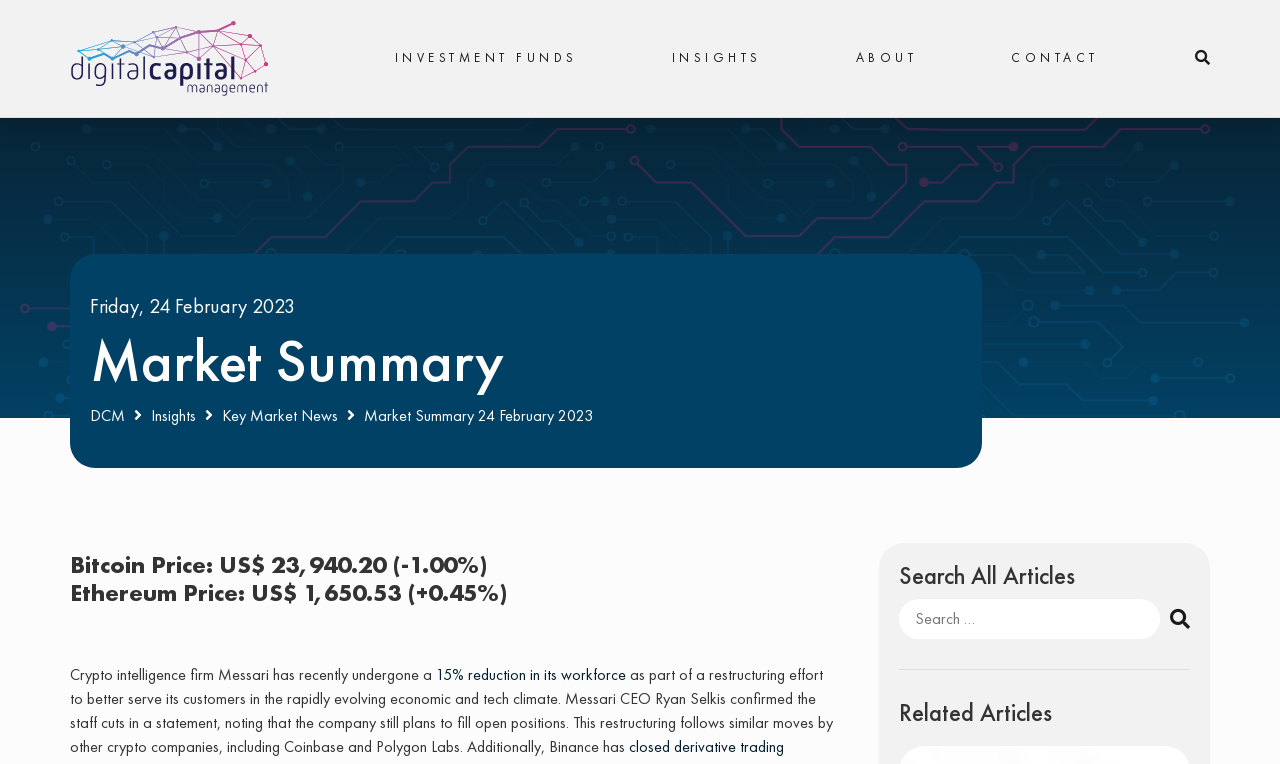Please find the bounding box coordinates of the section that needs to be clicked to achieve this instruction: "Search for articles".

[0.702, 0.784, 0.93, 0.836]